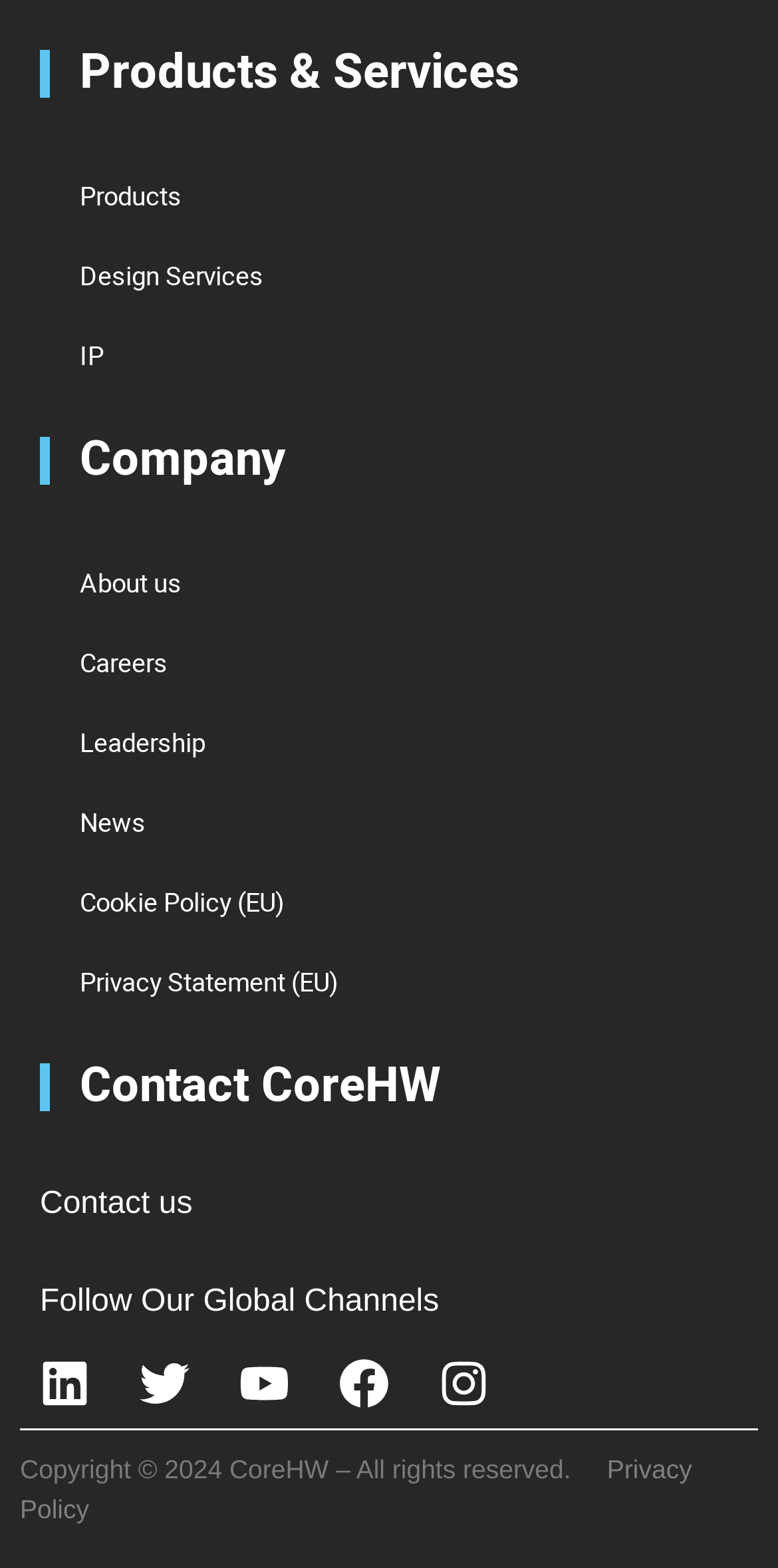Please specify the bounding box coordinates for the clickable region that will help you carry out the instruction: "View Privacy Policy".

[0.026, 0.928, 0.889, 0.972]